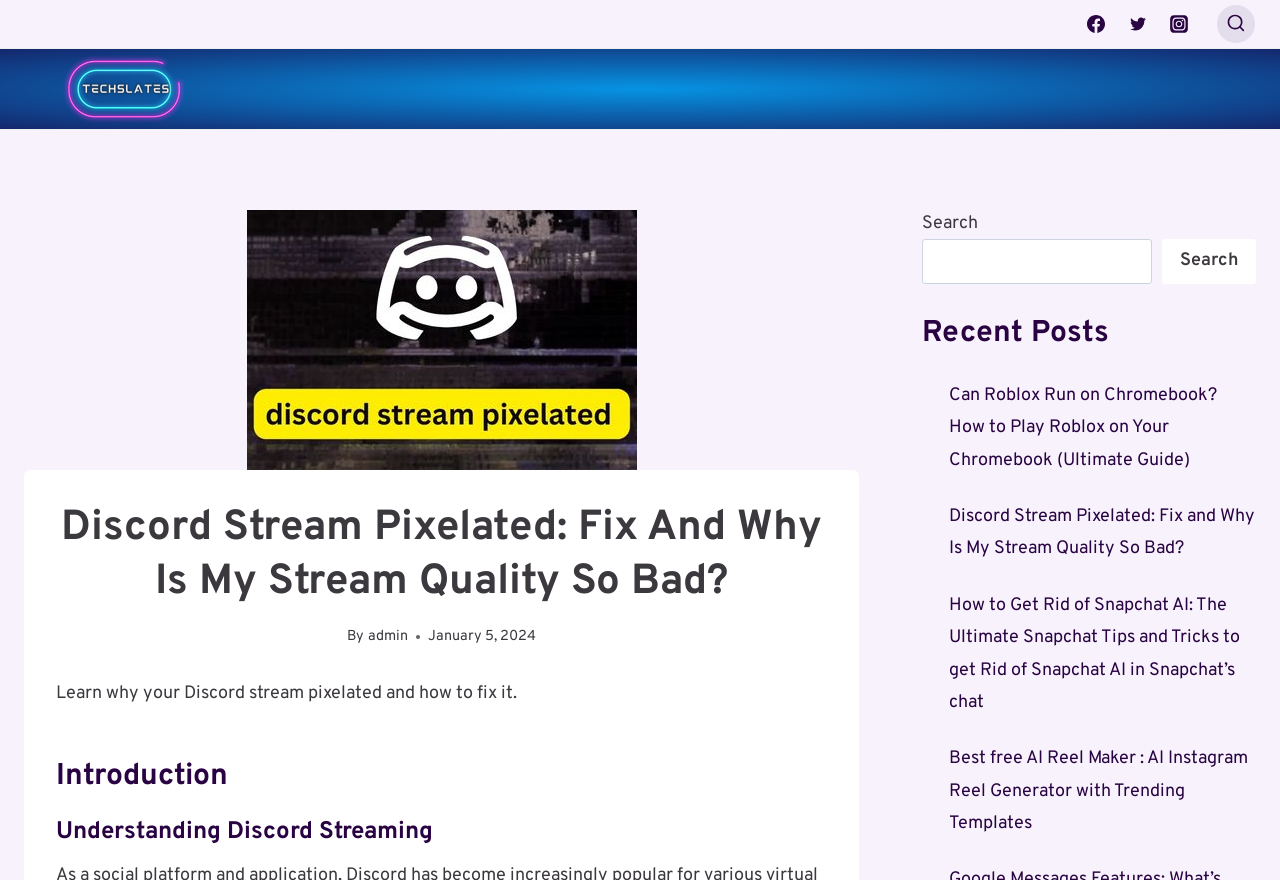Kindly determine the bounding box coordinates of the area that needs to be clicked to fulfill this instruction: "View the search form".

[0.951, 0.006, 0.98, 0.049]